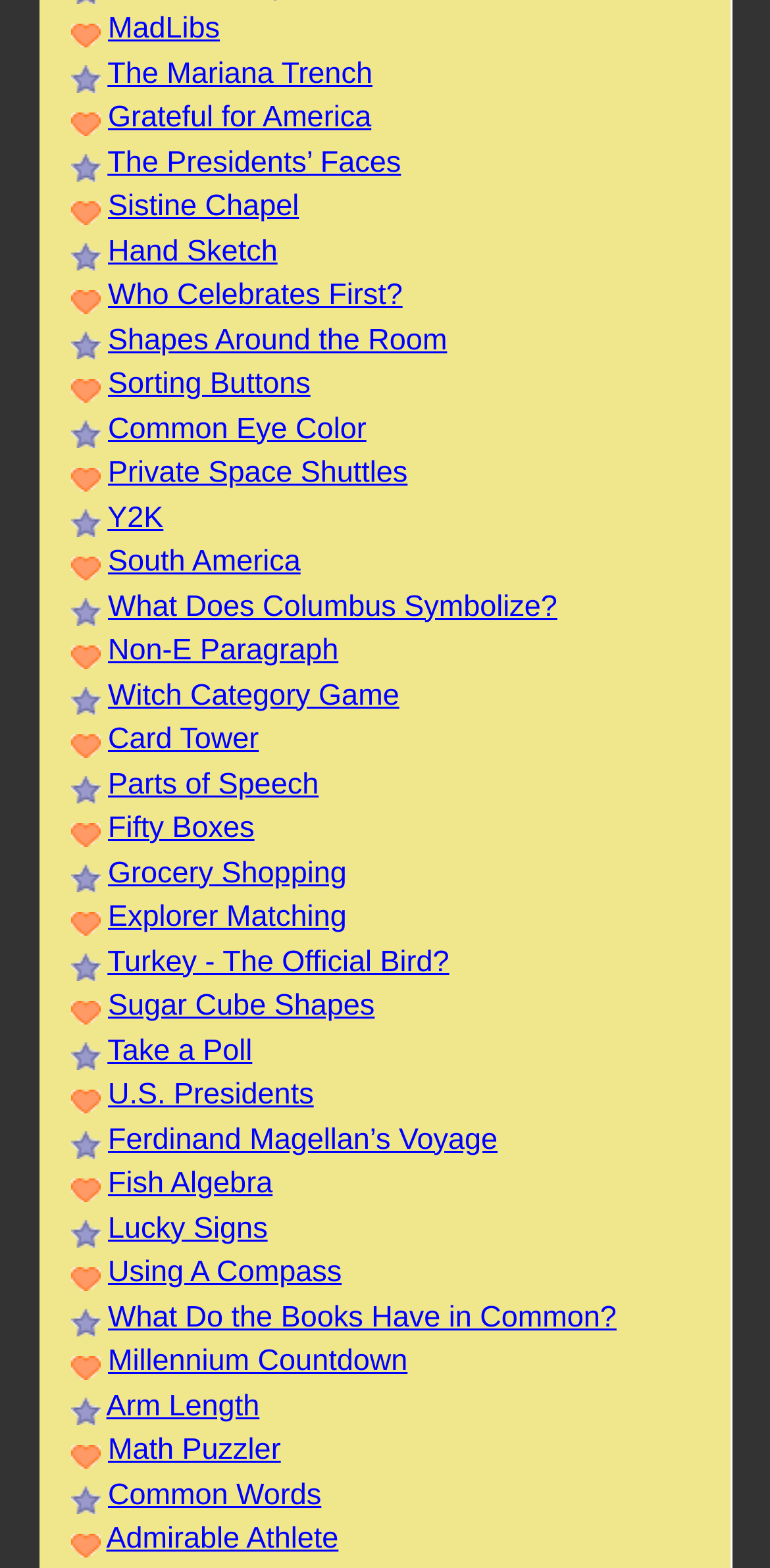Highlight the bounding box coordinates of the element you need to click to perform the following instruction: "Discover The Presidents’ Faces."

[0.14, 0.093, 0.521, 0.114]